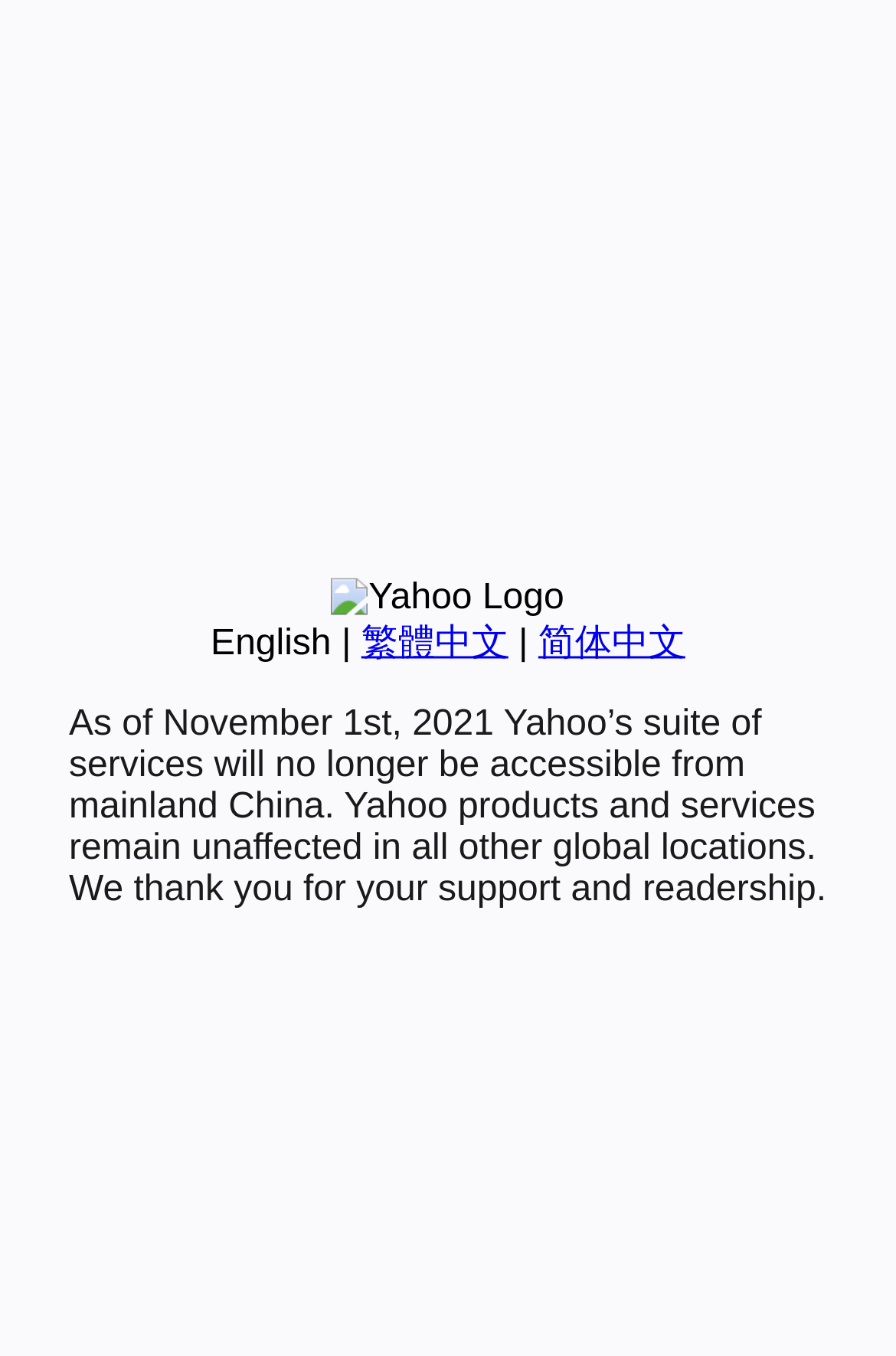Based on the element description: "繁體中文", identify the bounding box coordinates for this UI element. The coordinates must be four float numbers between 0 and 1, listed as [left, top, right, bottom].

[0.403, 0.46, 0.567, 0.489]